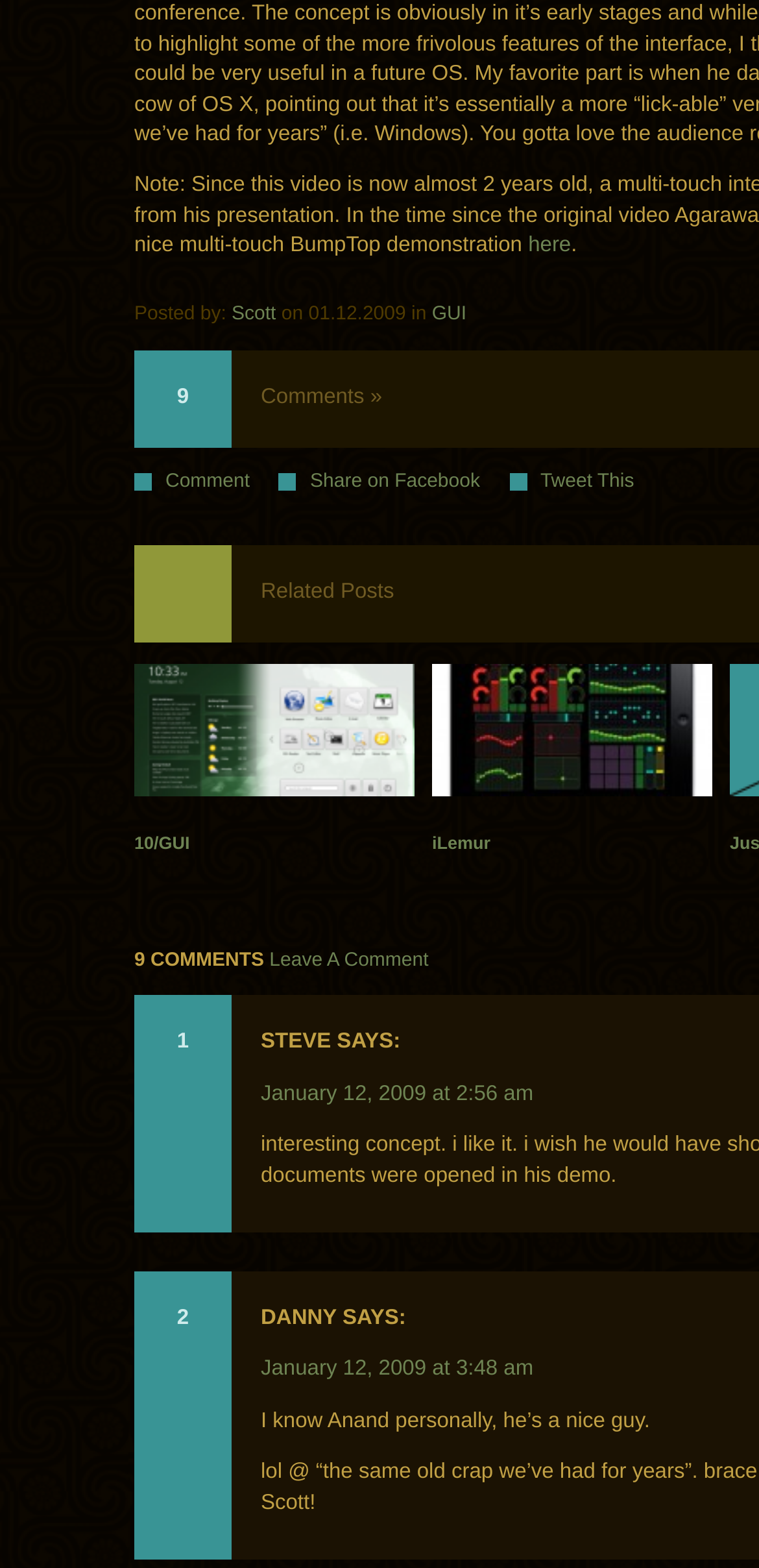Please give a concise answer to this question using a single word or phrase: 
Who posted the article?

Scott